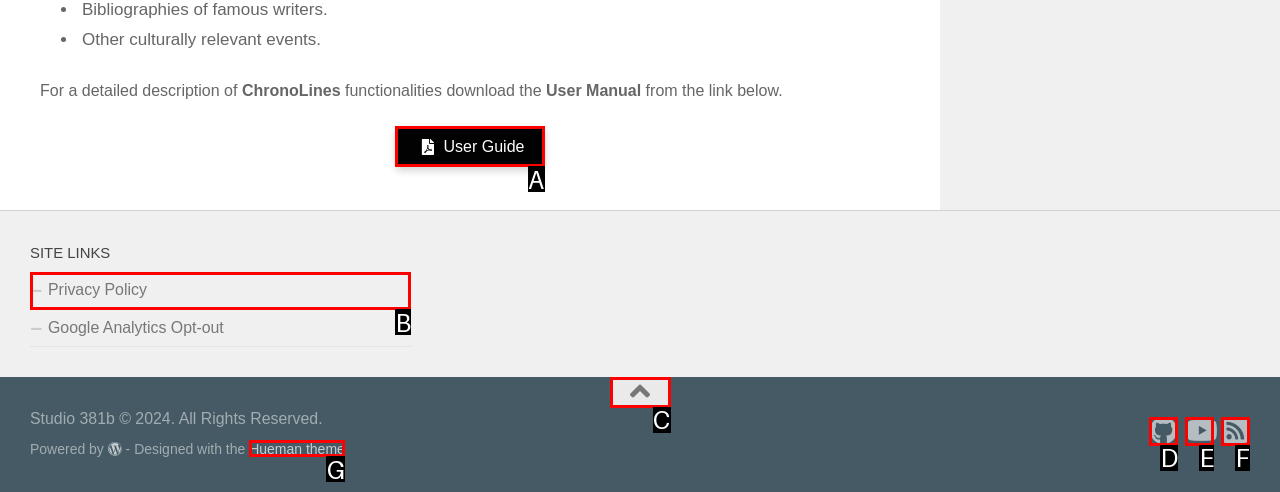Identify which HTML element aligns with the description: Privacy Policy
Answer using the letter of the correct choice from the options available.

B